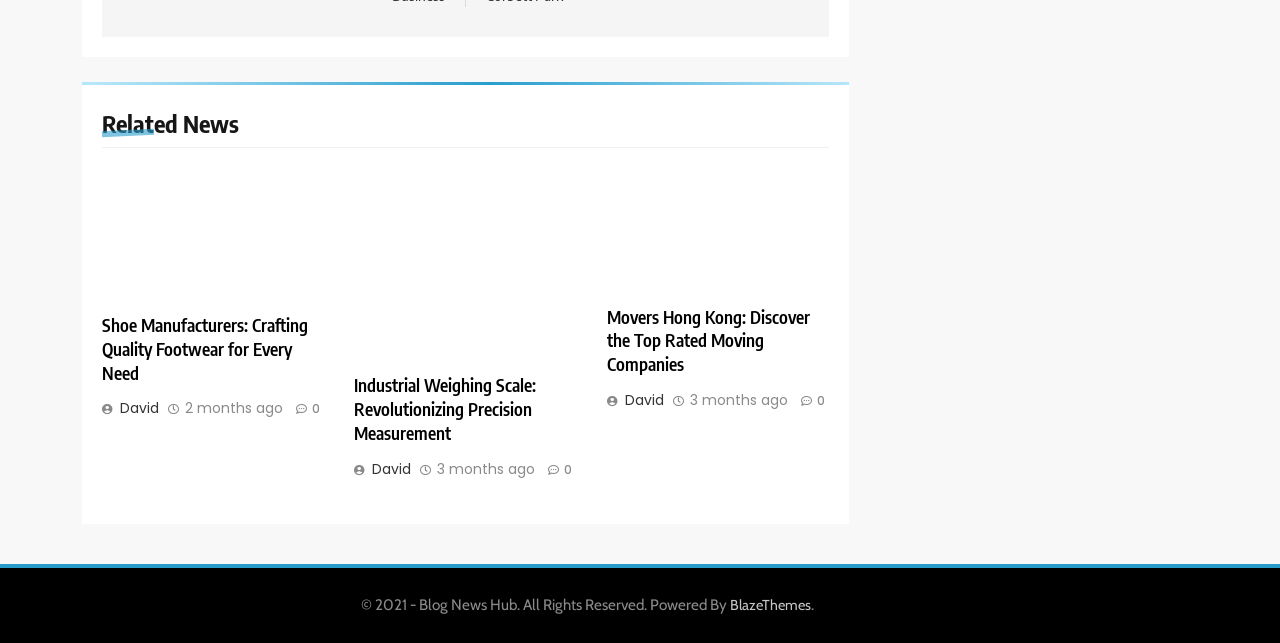What is the purpose of the Industrial Weighing Scale?
Please describe in detail the information shown in the image to answer the question.

The second article has a heading 'Industrial Weighing Scale: Revolutionizing Precision Measurement' which suggests that the purpose of the Industrial Weighing Scale is for precision measurement.